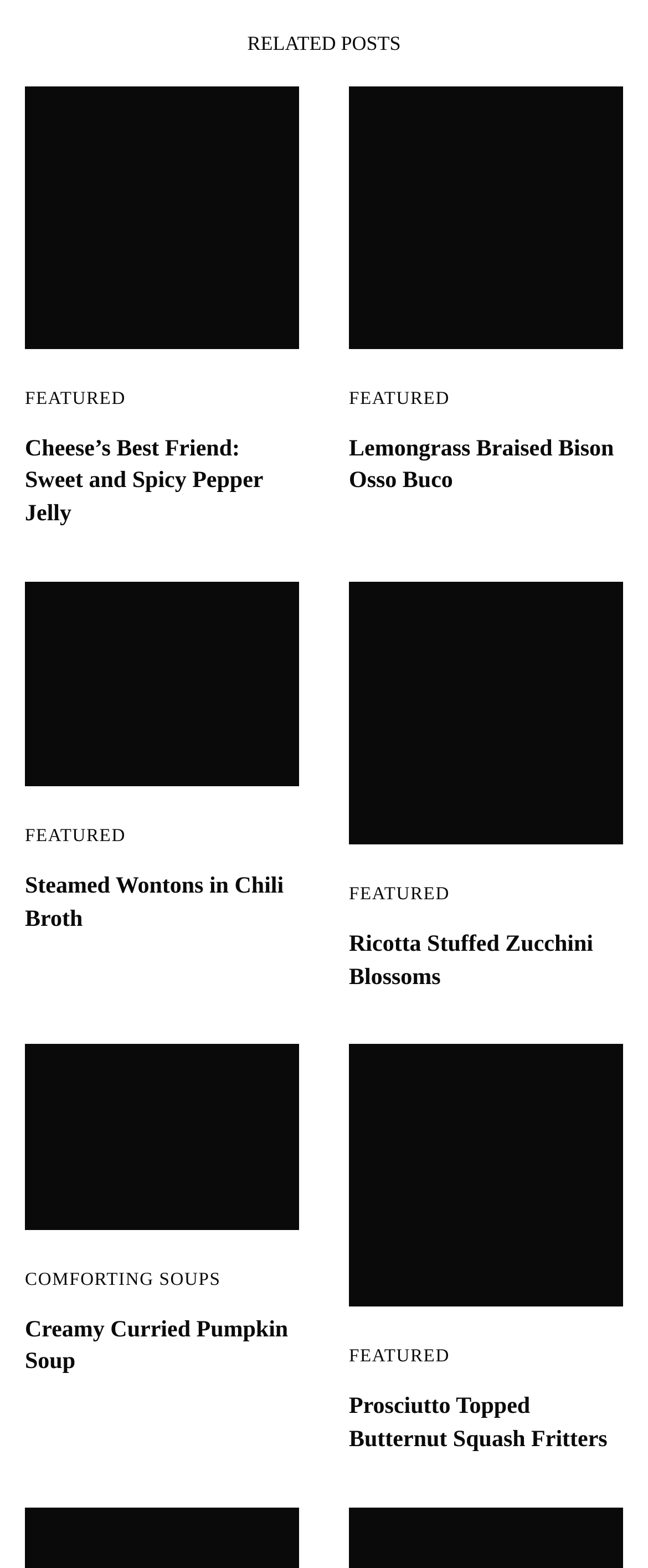How many featured recipes are there?
Refer to the screenshot and respond with a concise word or phrase.

5